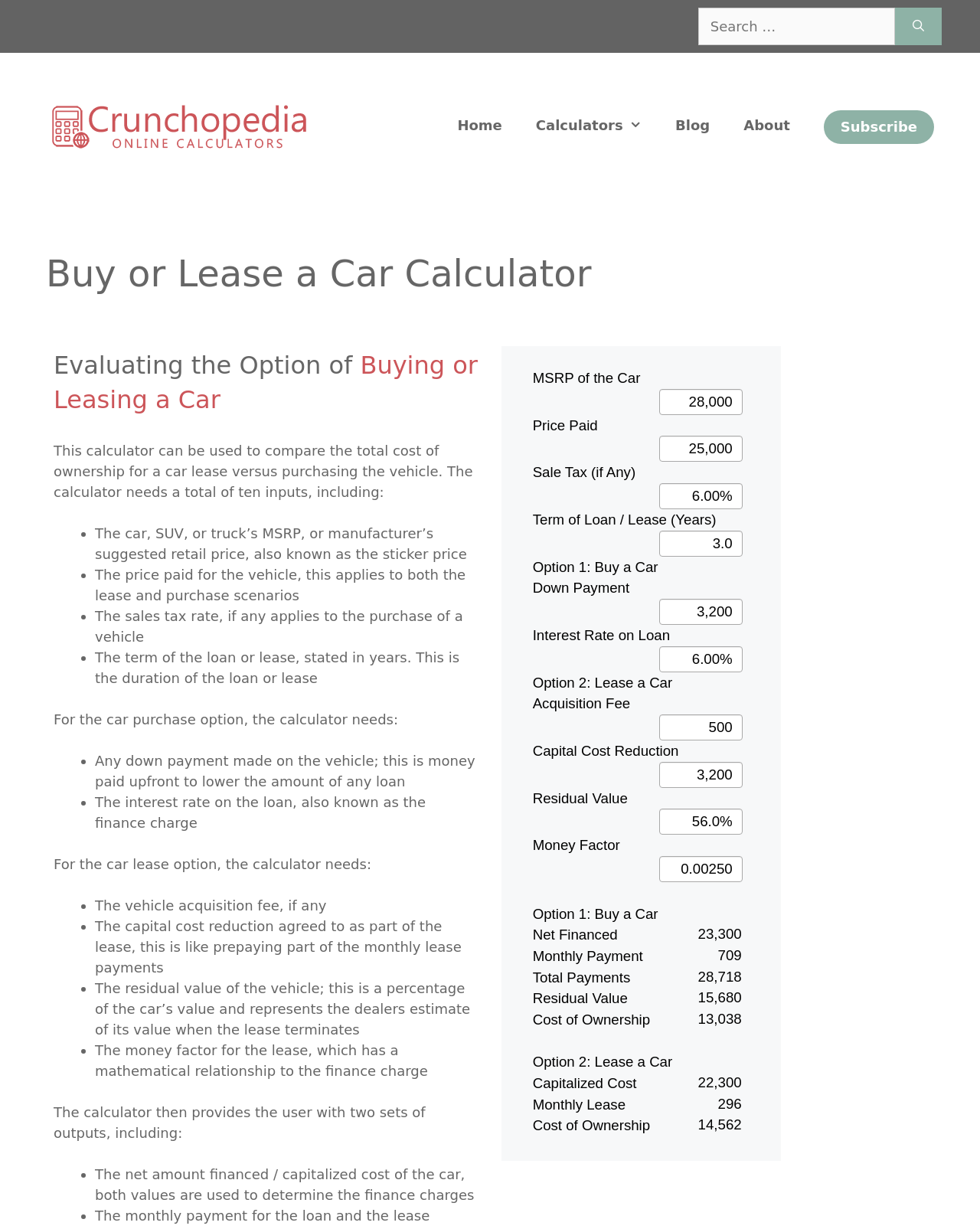Reply to the question with a brief word or phrase: What is the vehicle acquisition fee used for?

Lease option